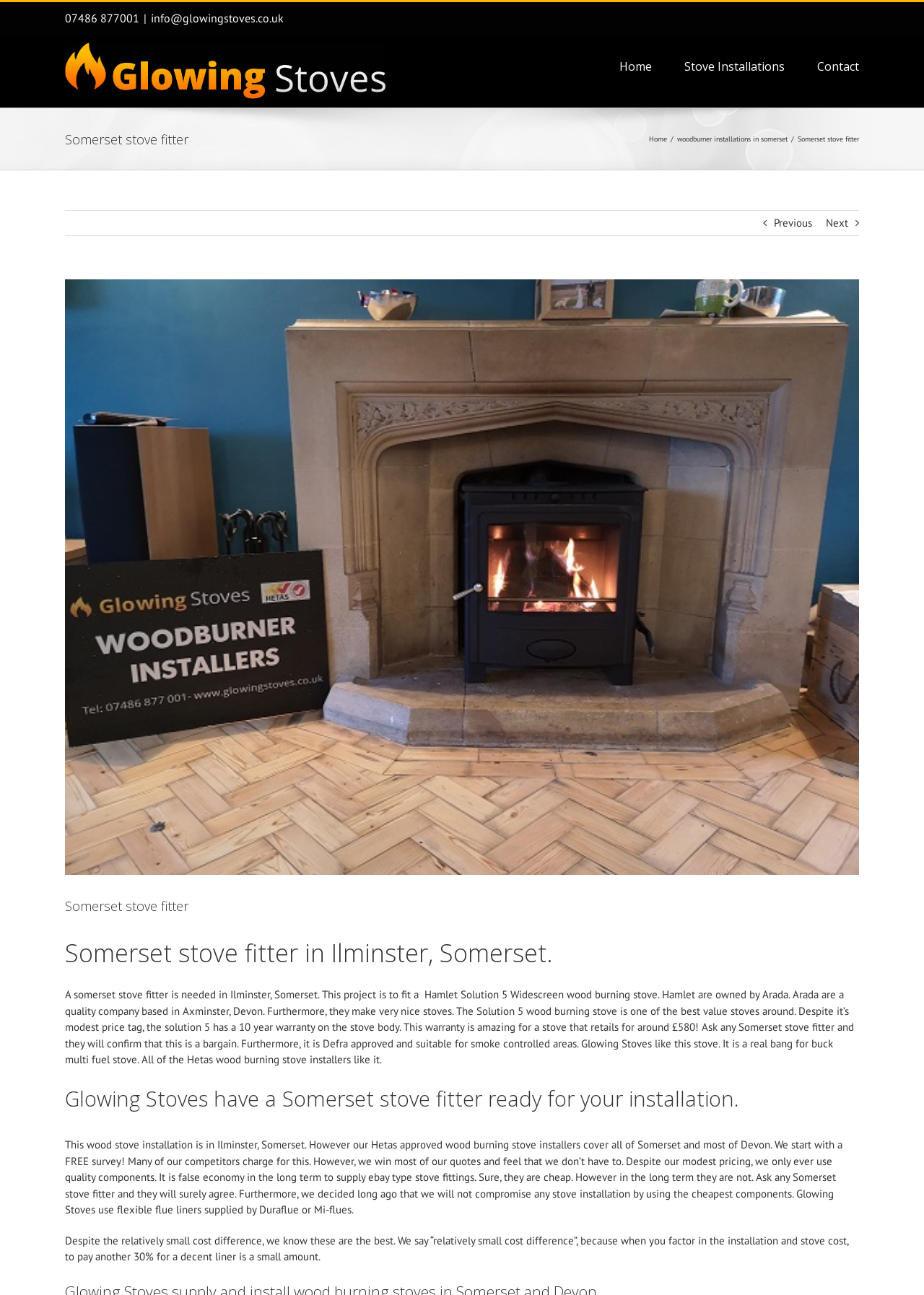What is the name of the company that owns Hamlet?
Give a detailed explanation using the information visible in the image.

I found the information by reading the text on the webpage. The text mentions that Hamlet is owned by Arada, which is a quality company based in Axminster, Devon. This information is provided in the context of describing a wood burning stove installation project in Ilminster, Somerset.